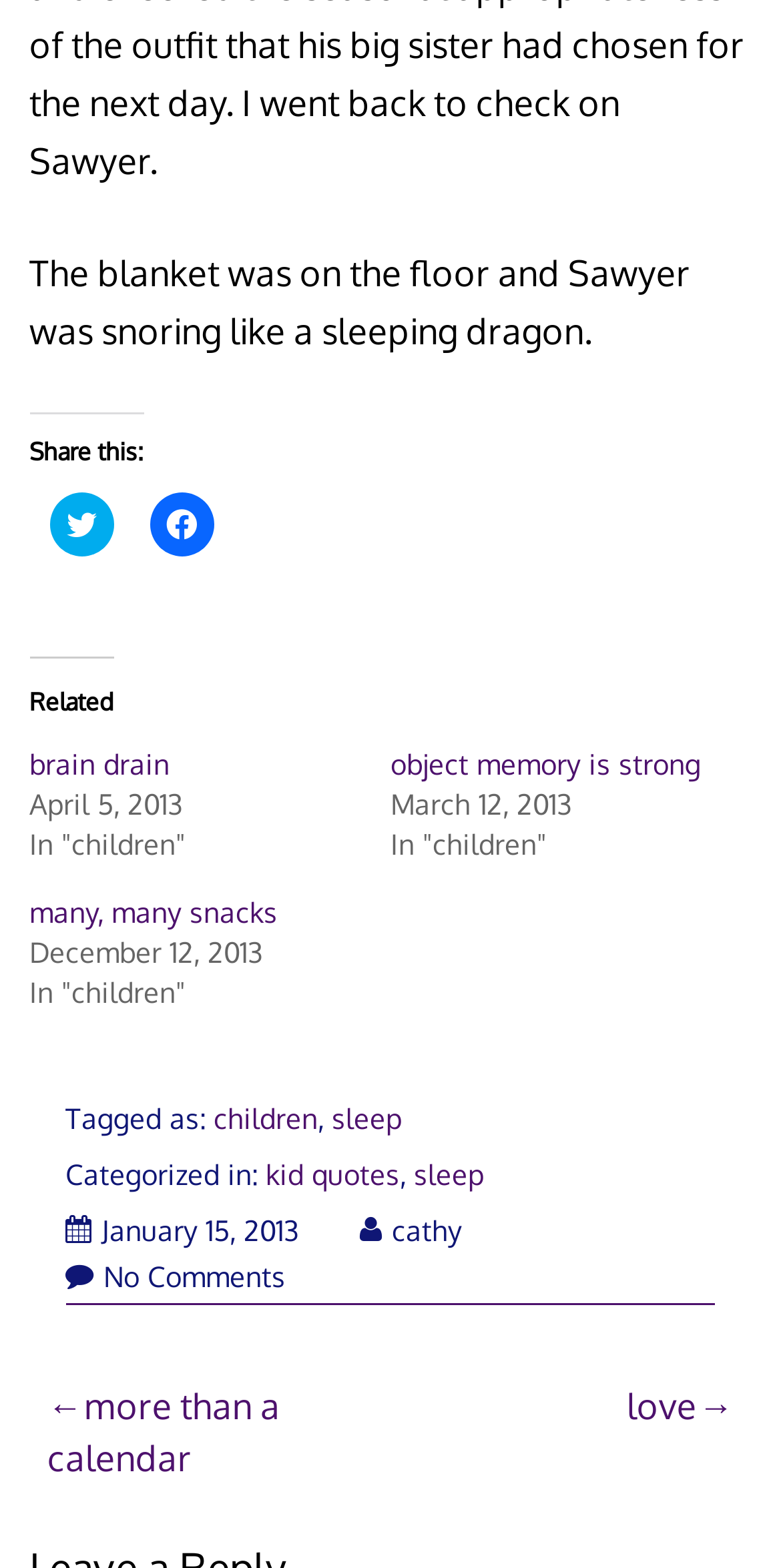Identify the bounding box coordinates of the part that should be clicked to carry out this instruction: "Check post date".

[0.038, 0.501, 0.5, 0.527]